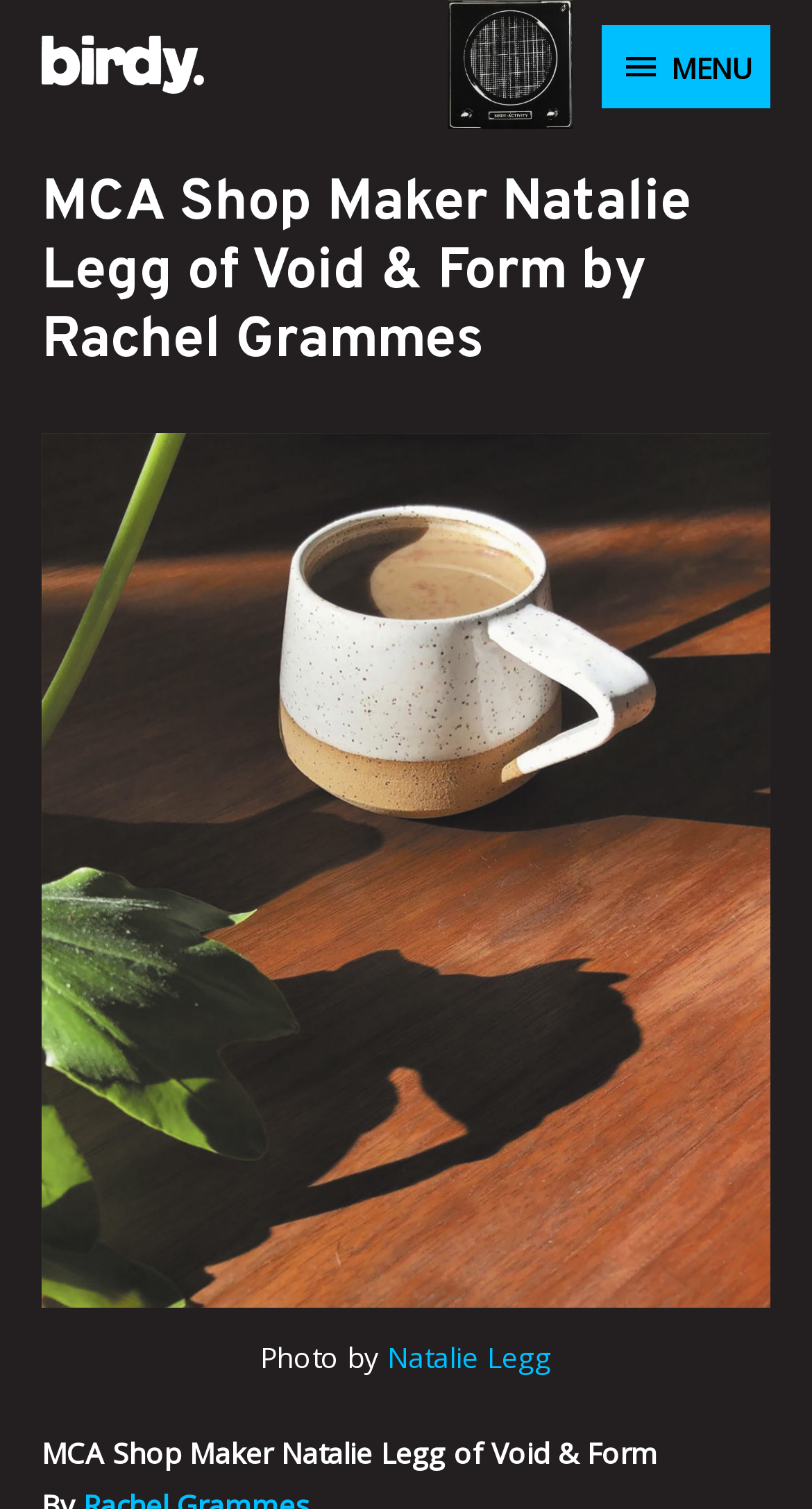Carefully examine the image and provide an in-depth answer to the question: What is the icon above the menu button?

I found the answer by looking at the image element above the menu button, which is described as a 'Radio Speaker' icon.